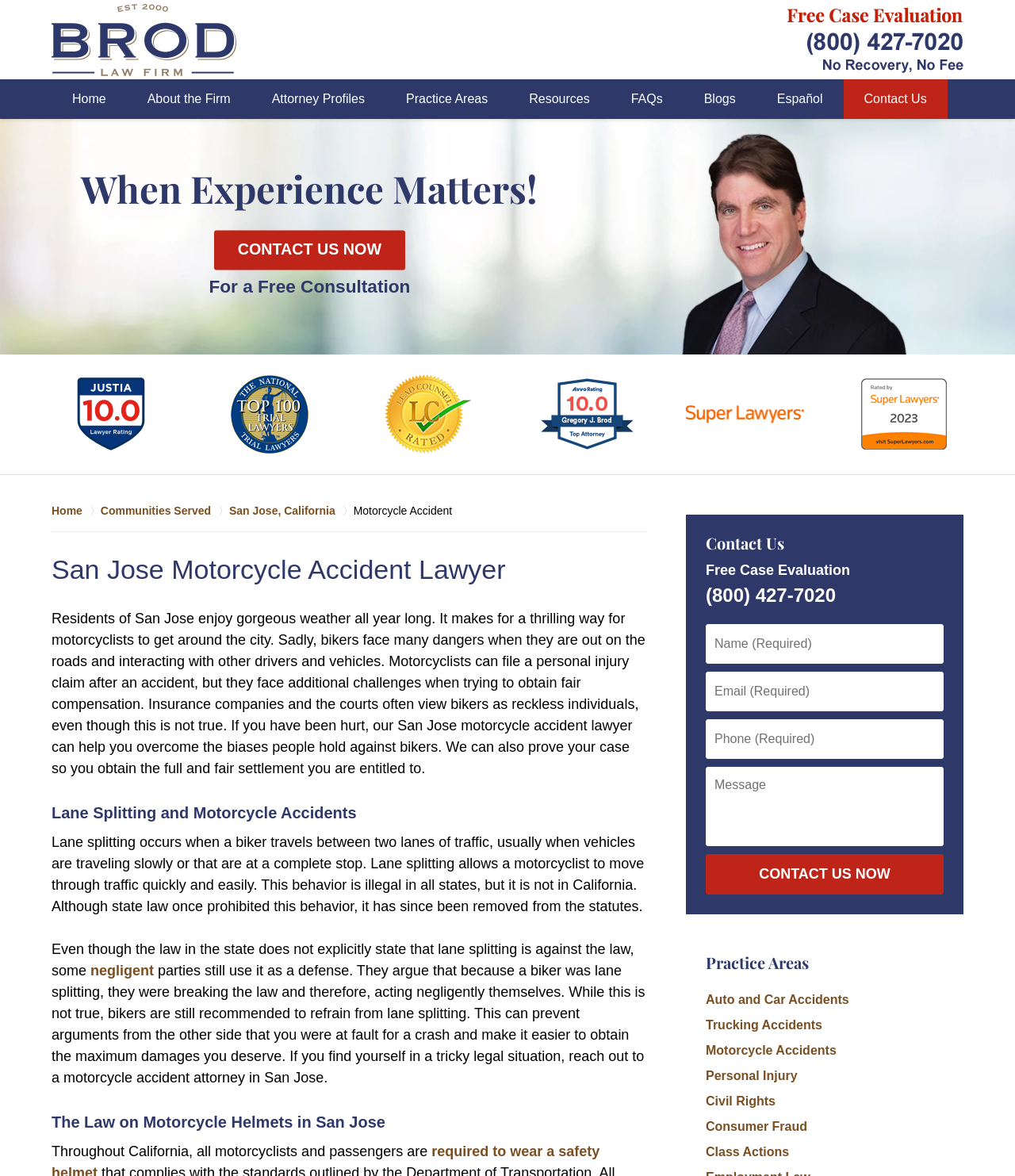Give the bounding box coordinates for the element described as: "negligent".

[0.089, 0.819, 0.152, 0.832]